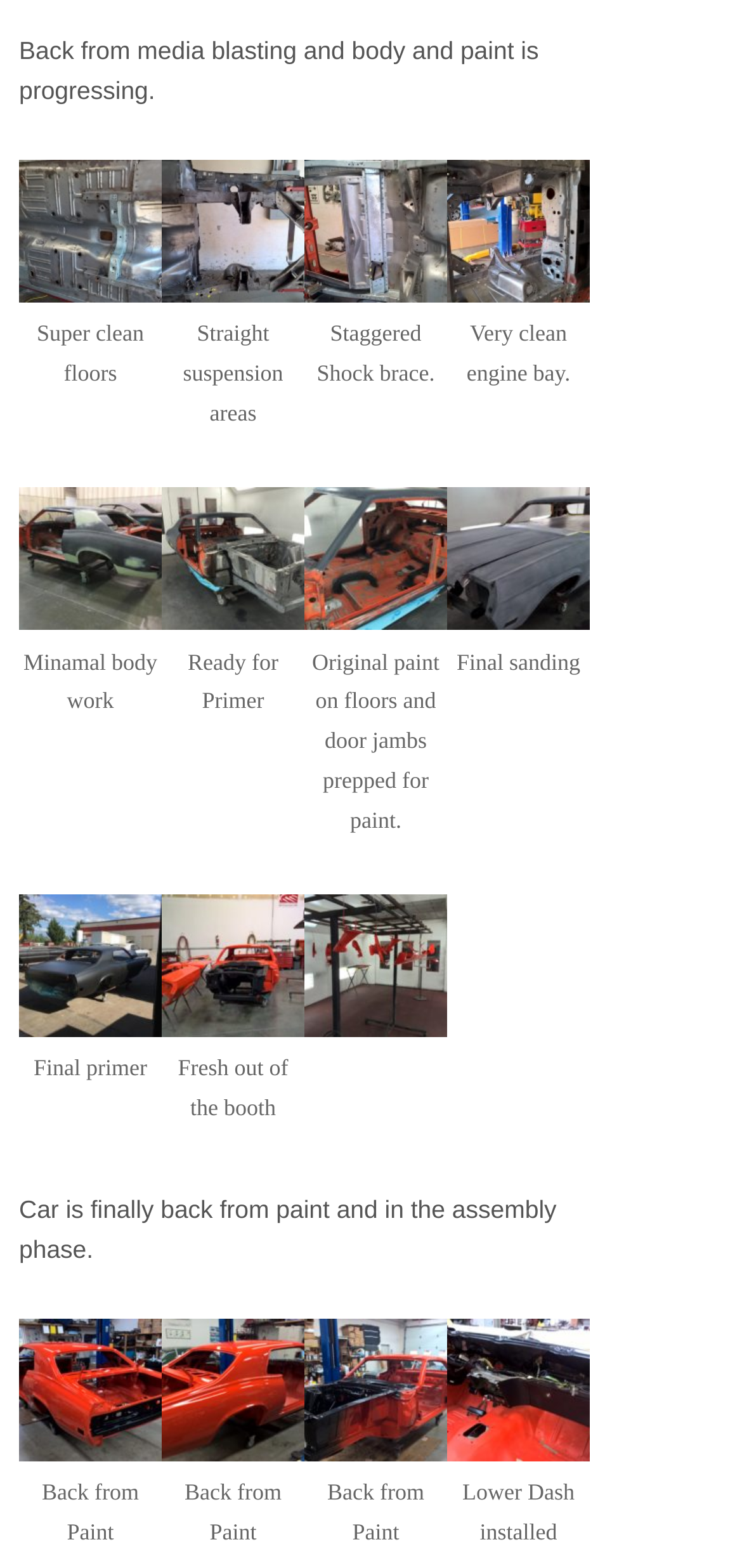Please determine the bounding box coordinates of the element's region to click in order to carry out the following instruction: "View image described by gallery-4-2177". The coordinates should be four float numbers between 0 and 1, i.e., [left, top, right, bottom].

[0.218, 0.31, 0.41, 0.401]